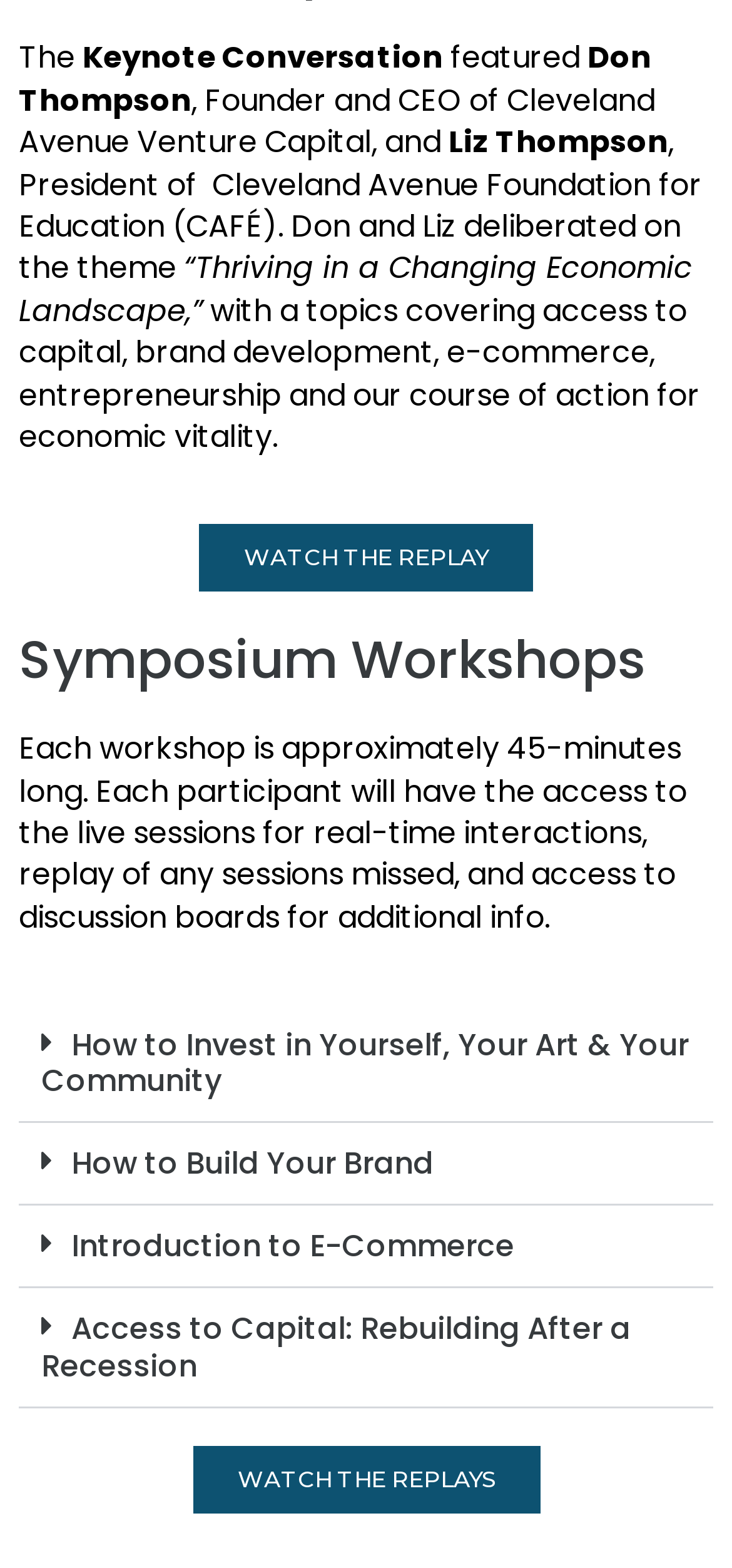What is the theme of the symposium?
Please provide a single word or phrase as the answer based on the screenshot.

Thriving in a Changing Economic Landscape